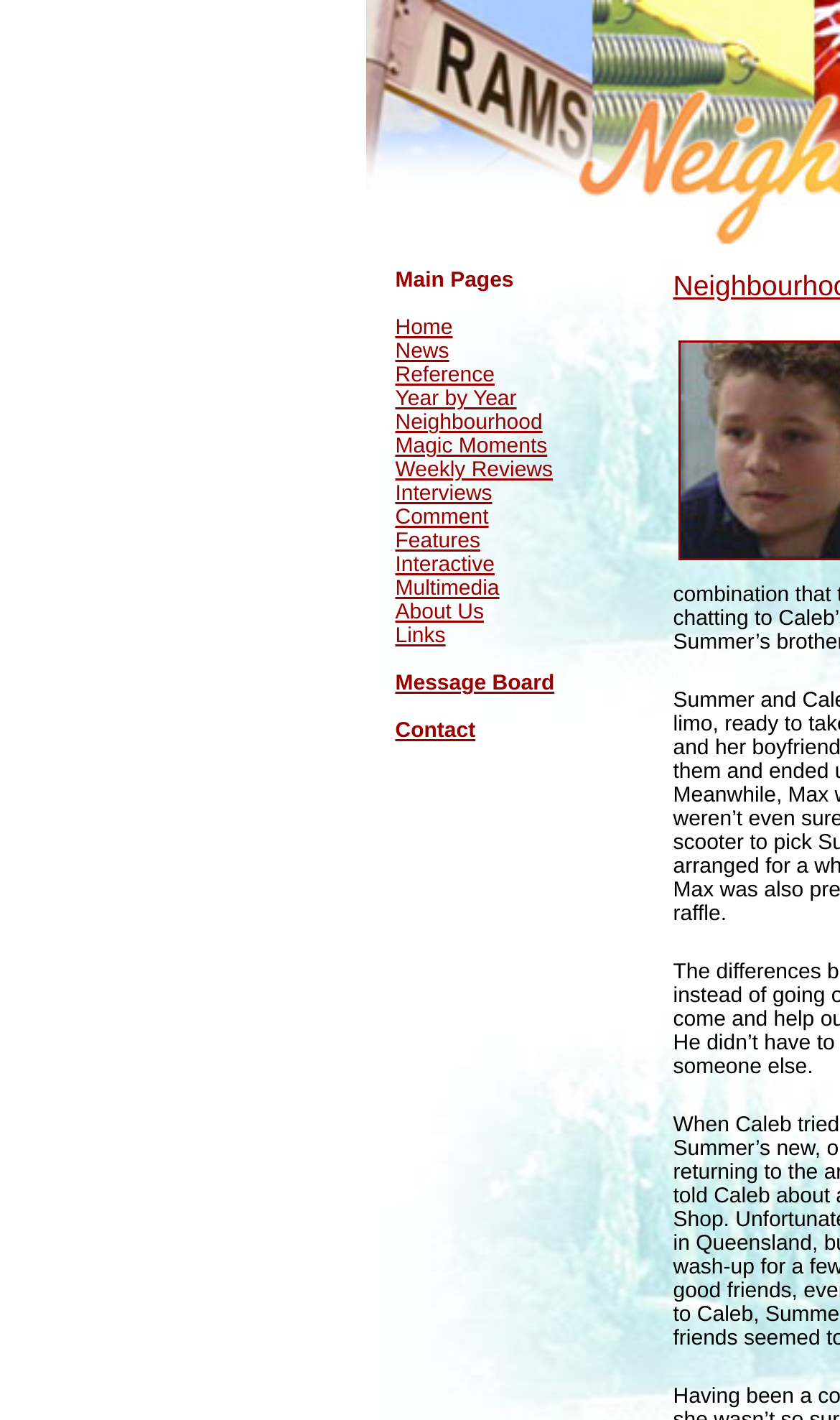Could you provide the bounding box coordinates for the portion of the screen to click to complete this instruction: "access reference page"?

[0.471, 0.256, 0.589, 0.273]